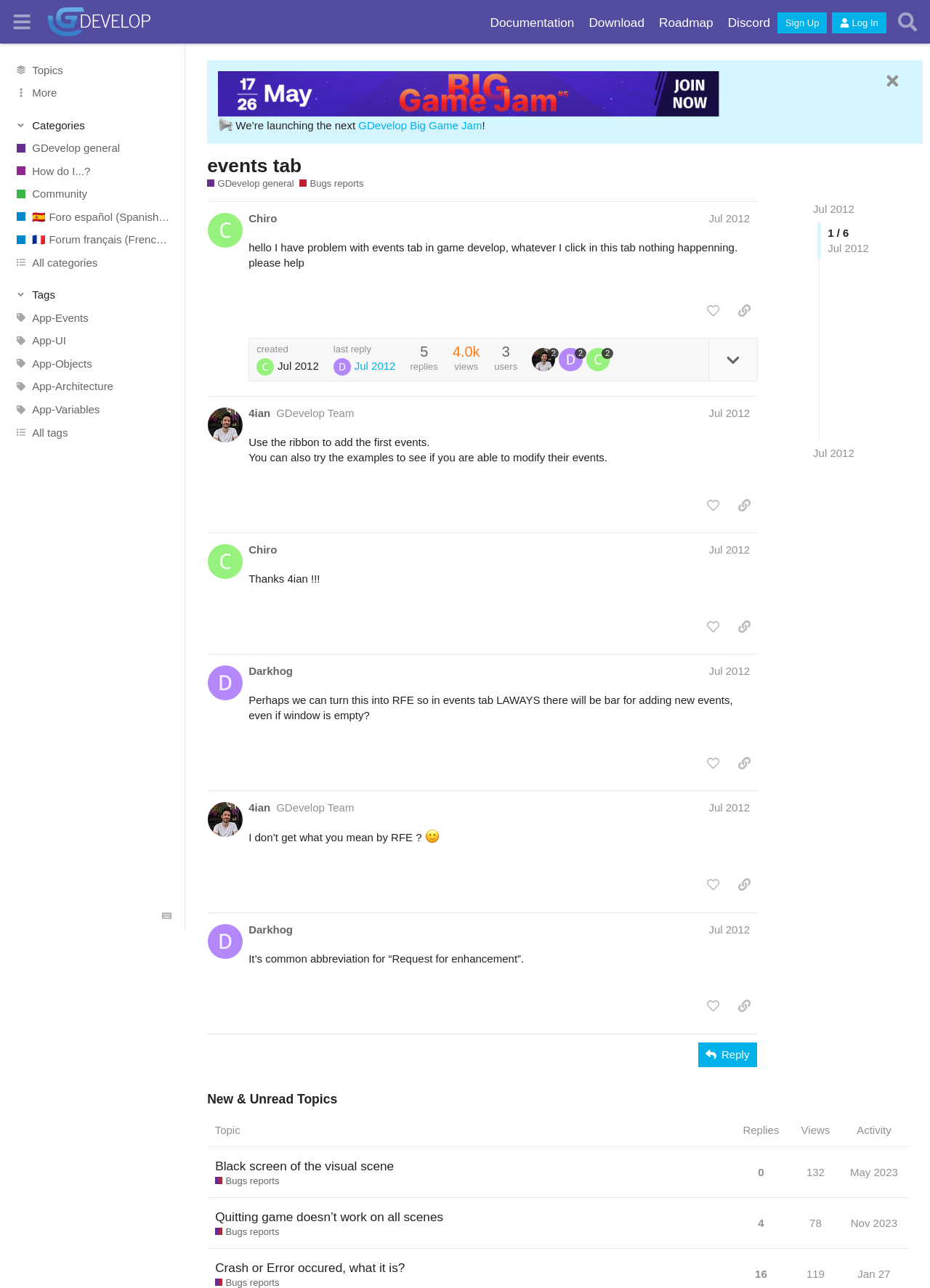Based on the image, please respond to the question with as much detail as possible:
What is the content of the topic?

The content of the topic can be found in the topic section, where the user 'Chiro' has posted a message saying 'hello I have problem with events tab in game develop, whatever I click in this tab nothing happenning. please help'.